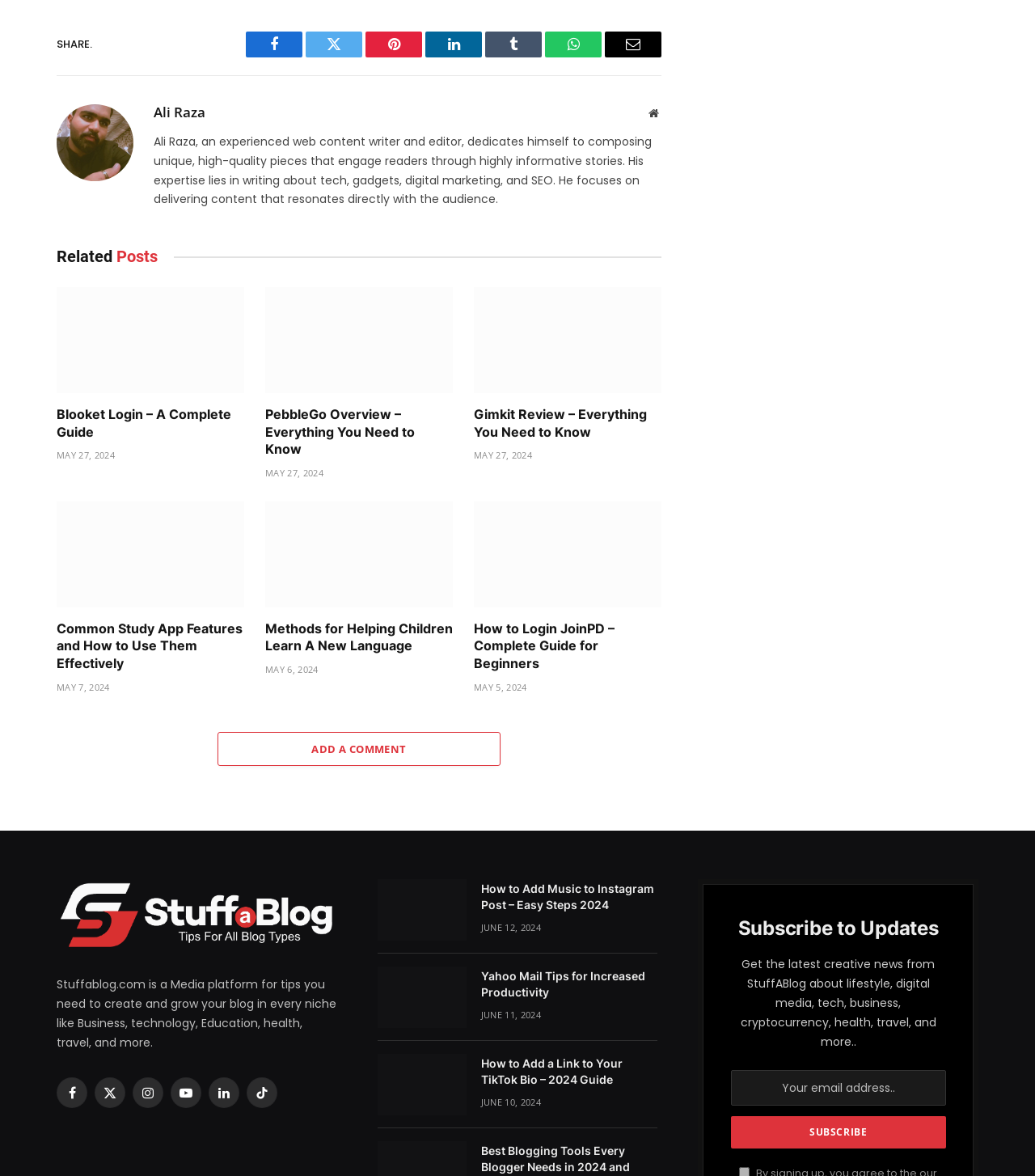What is the purpose of the webpage Stuffablog.com?
Provide a detailed answer to the question, using the image to inform your response.

The purpose of the webpage Stuffablog.com is mentioned in the text 'Stuffablog.com is a Media platform for tips you need to create and grow your blog in every niche like Business, technology, Education, health, travel, and more.'